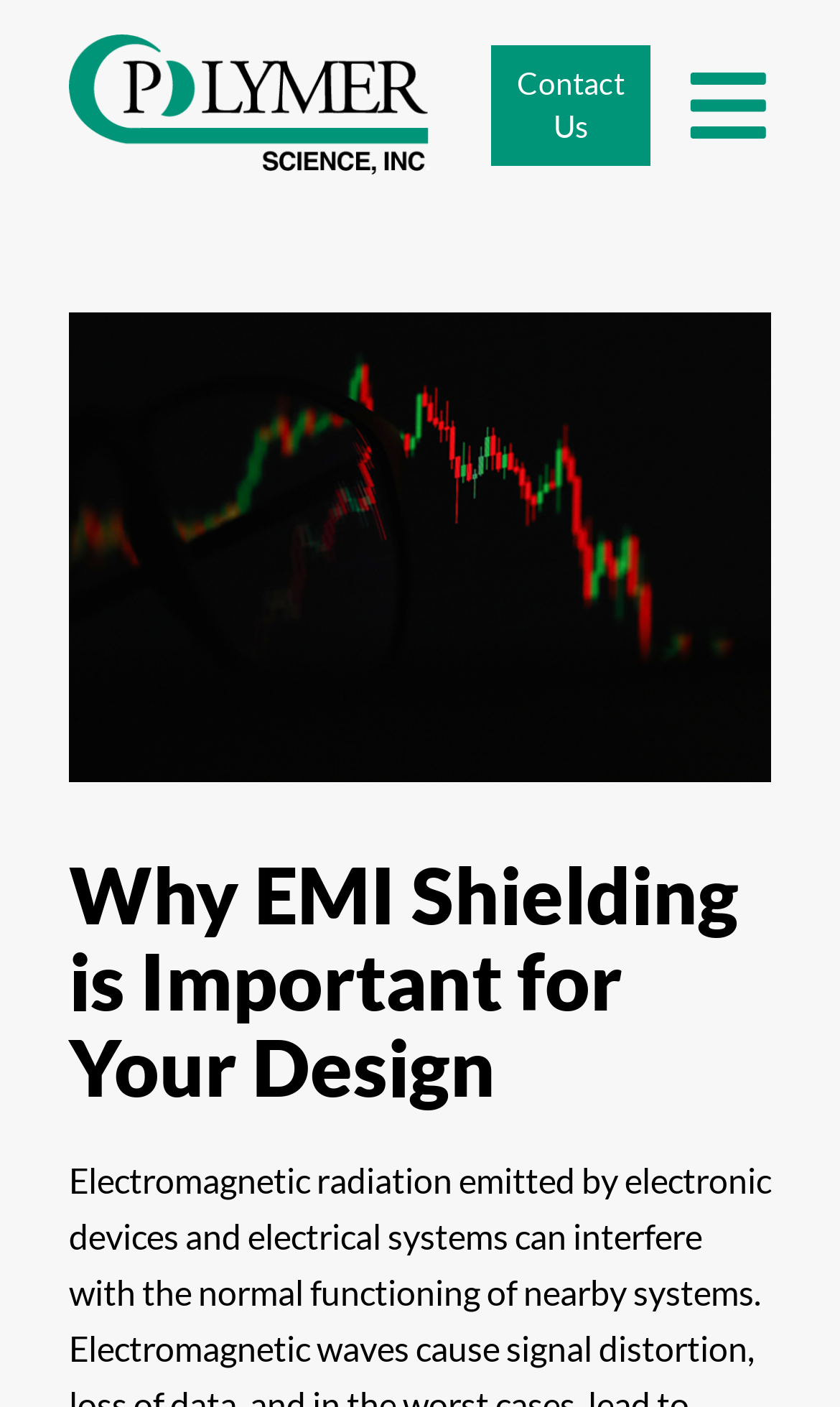Provide the bounding box coordinates of the HTML element this sentence describes: "Contact Us". The bounding box coordinates consist of four float numbers between 0 and 1, i.e., [left, top, right, bottom].

[0.585, 0.032, 0.774, 0.117]